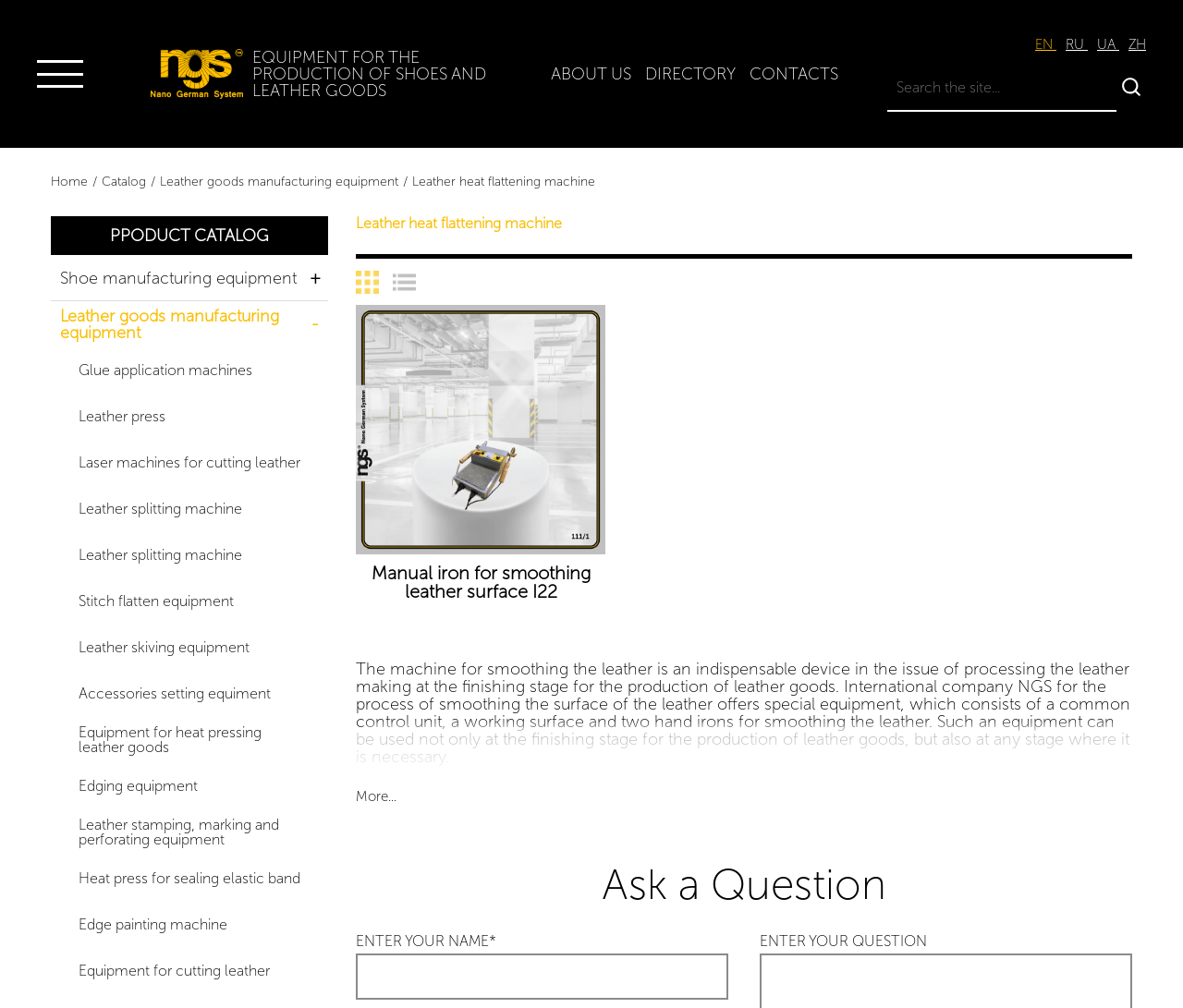What is the contact email address?
Please answer using one word or phrase, based on the screenshot.

info@nanogermansystem.com